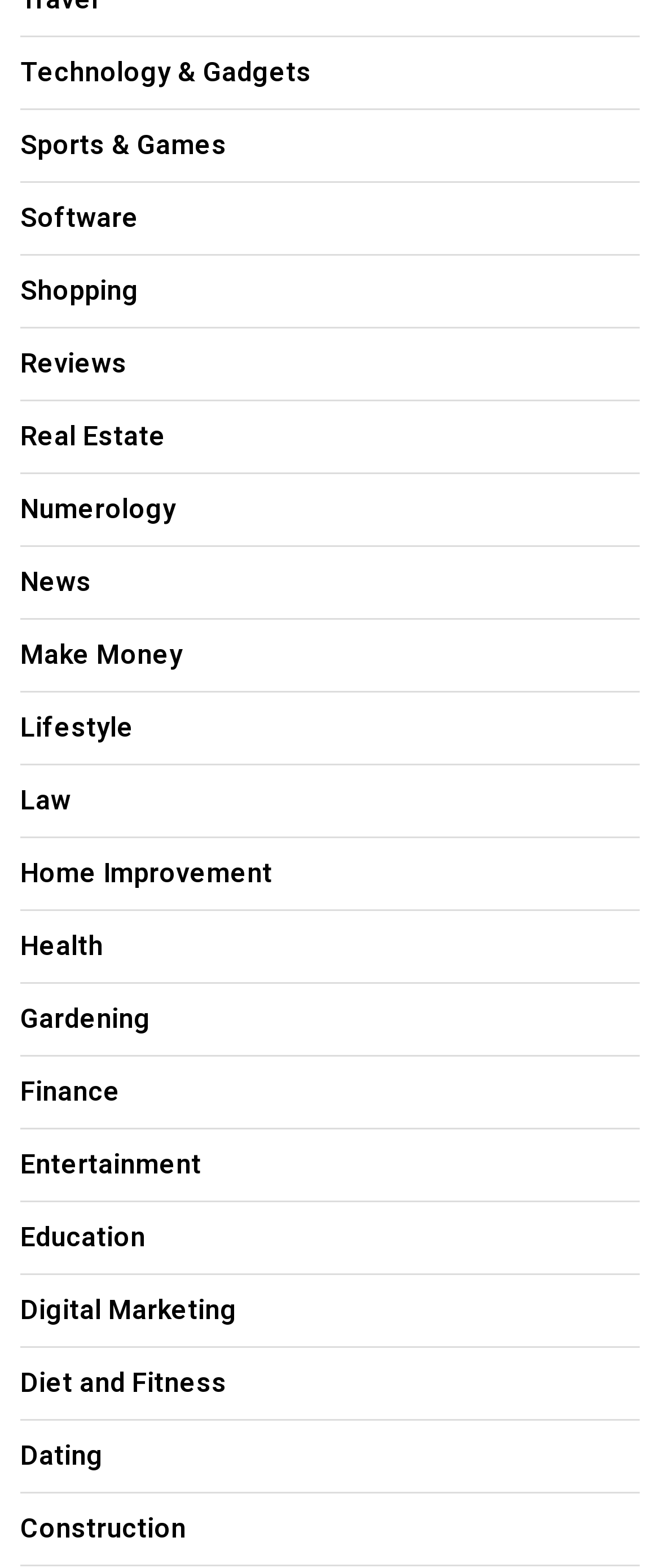Kindly provide the bounding box coordinates of the section you need to click on to fulfill the given instruction: "Read Reviews".

[0.031, 0.221, 0.192, 0.242]